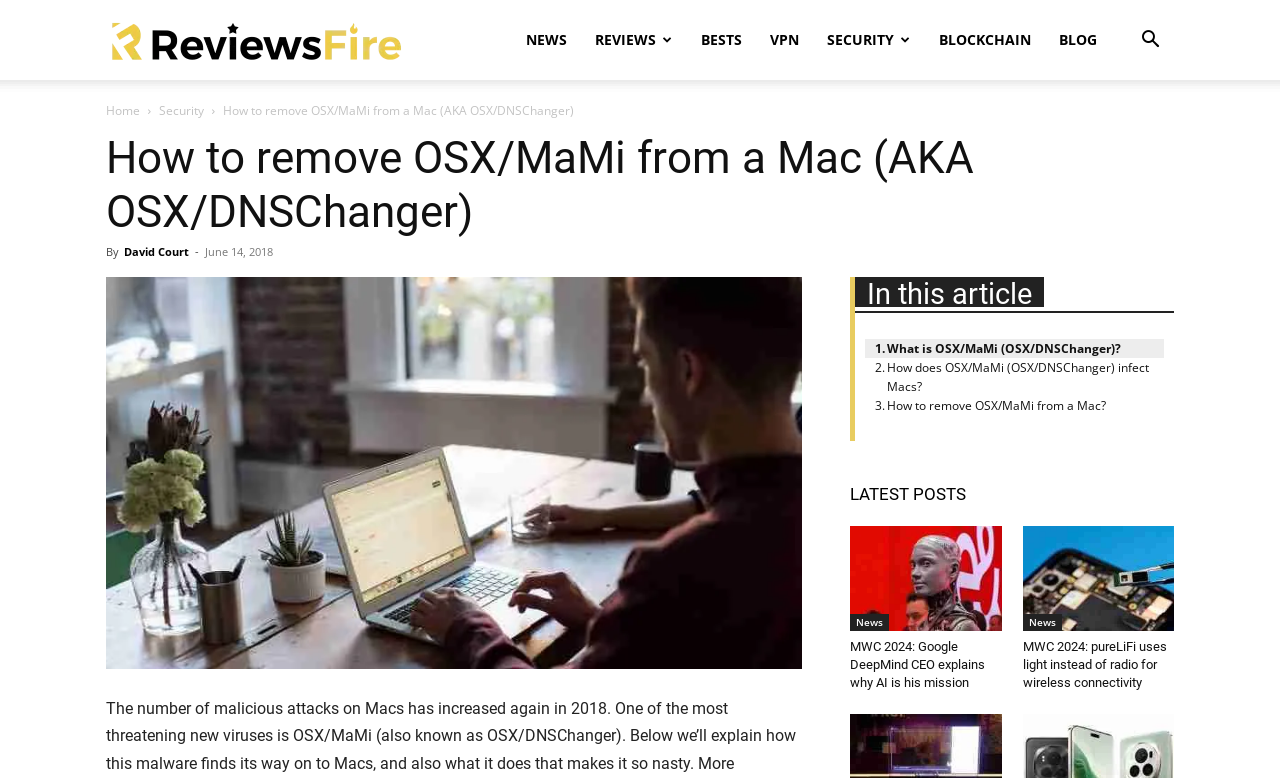What are the three sections of this article?
Please use the image to provide a one-word or short phrase answer.

What is, How does, How to remove